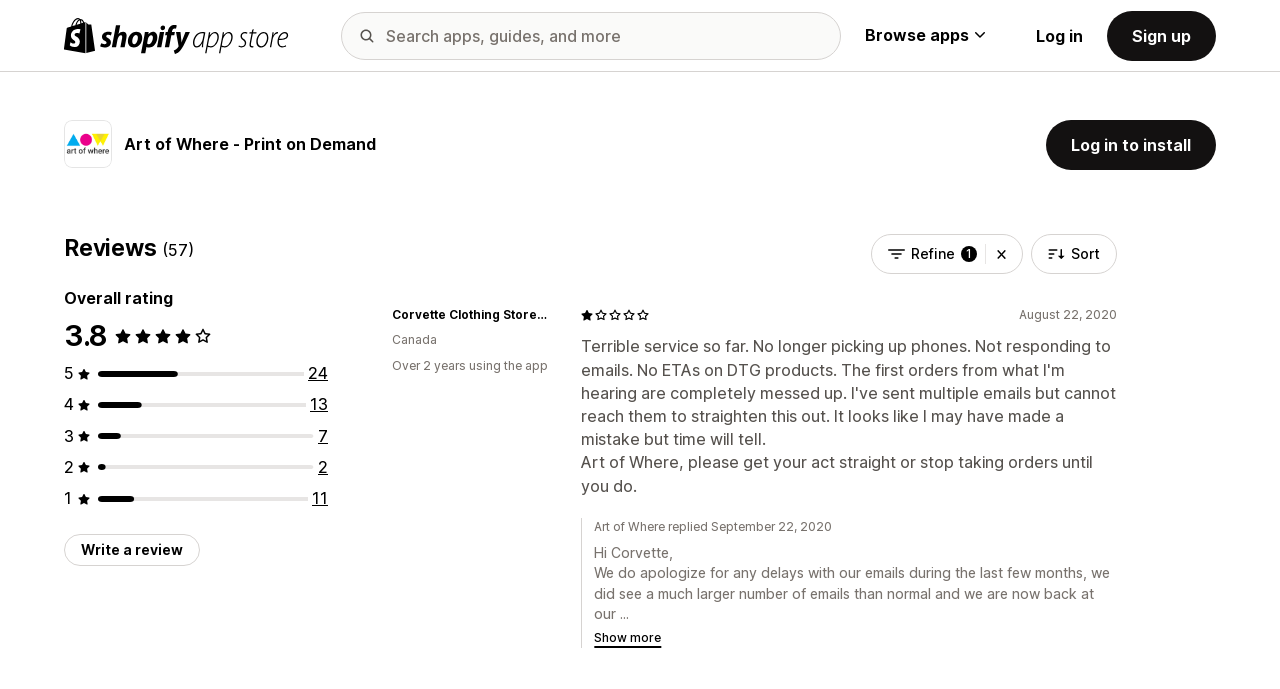Determine the title of the webpage and give its text content.

Art of Where ‑ Print on Demand